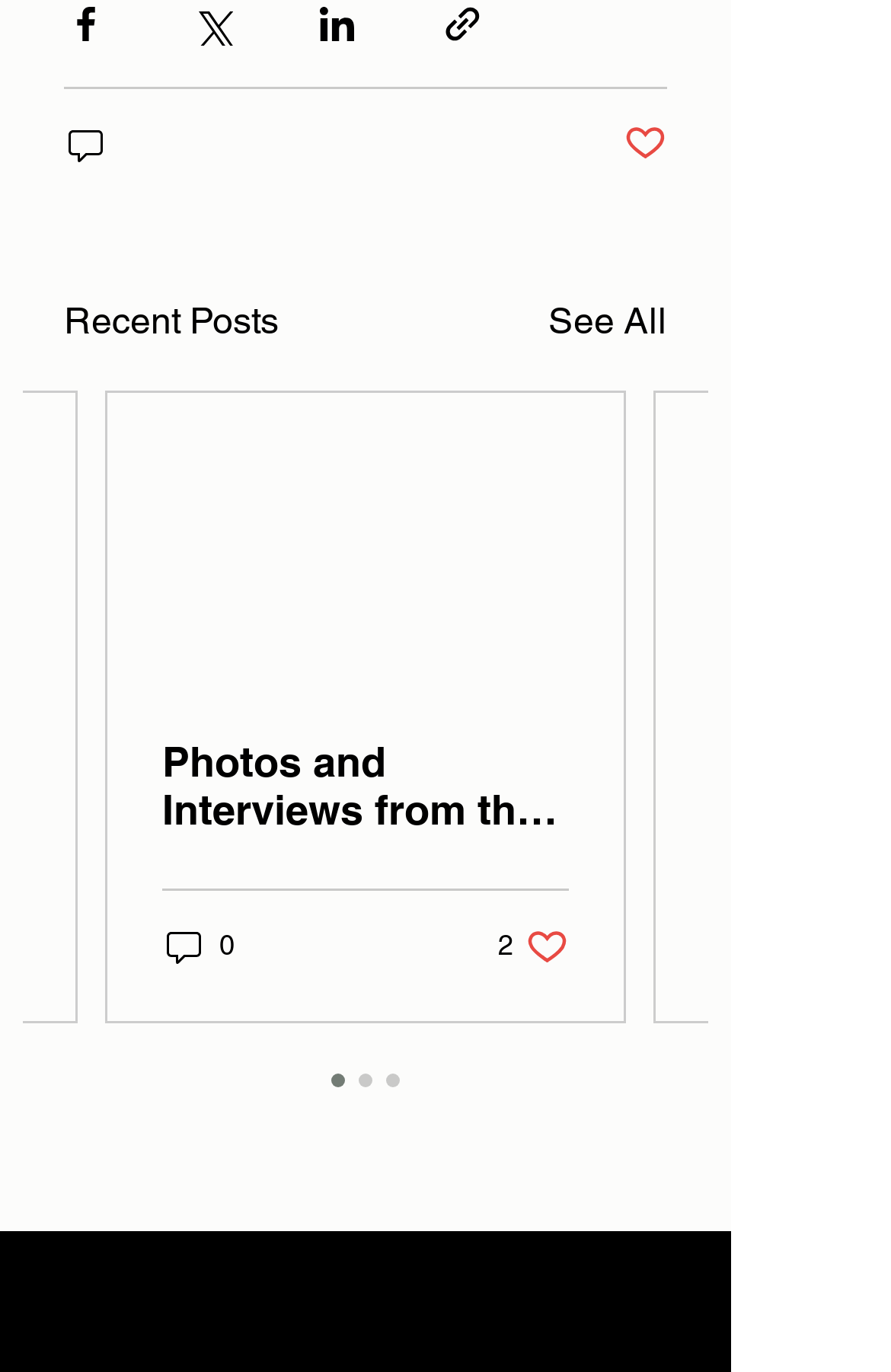Locate the bounding box coordinates of the element you need to click to accomplish the task described by this instruction: "View recent posts".

[0.072, 0.215, 0.313, 0.255]